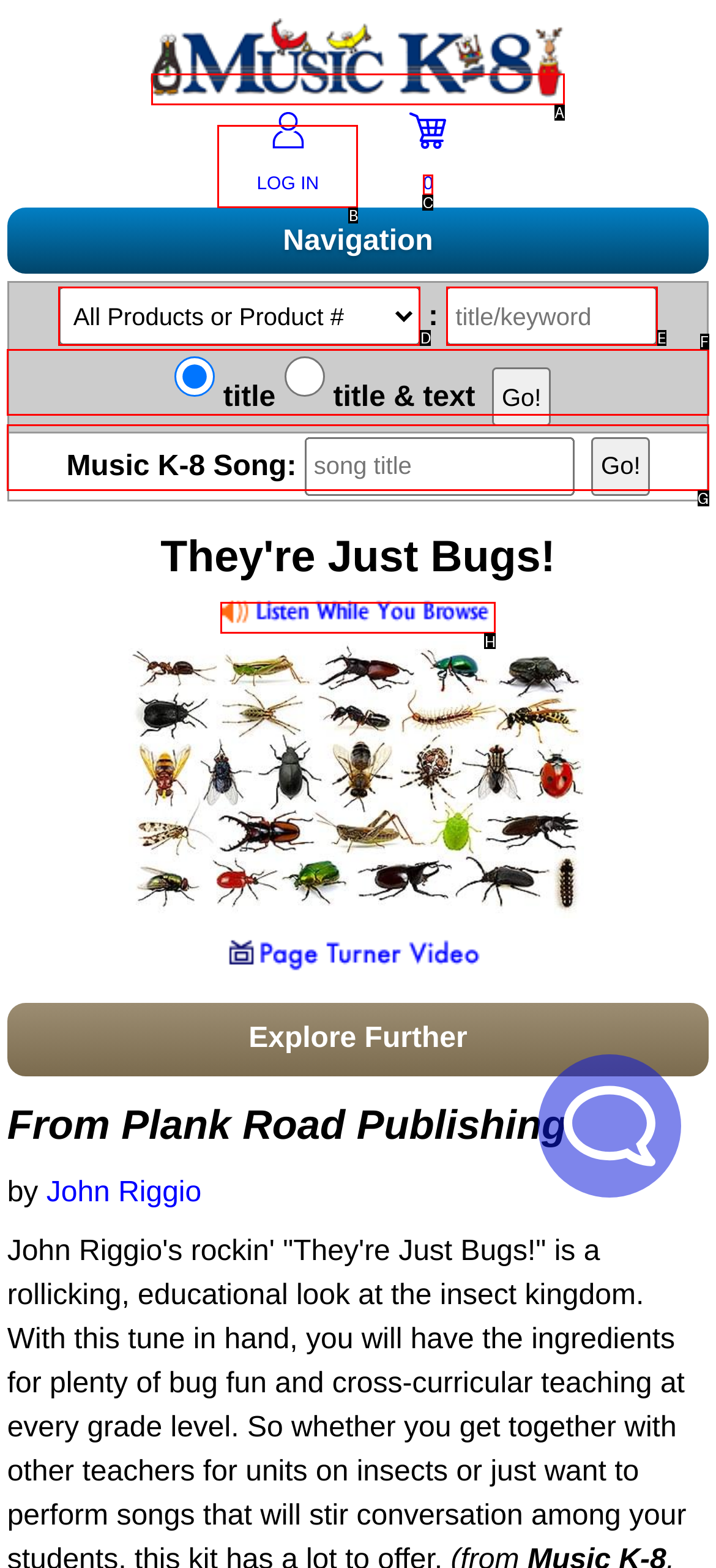Find the HTML element to click in order to complete this task: Listen to sound clips
Answer with the letter of the correct option.

H